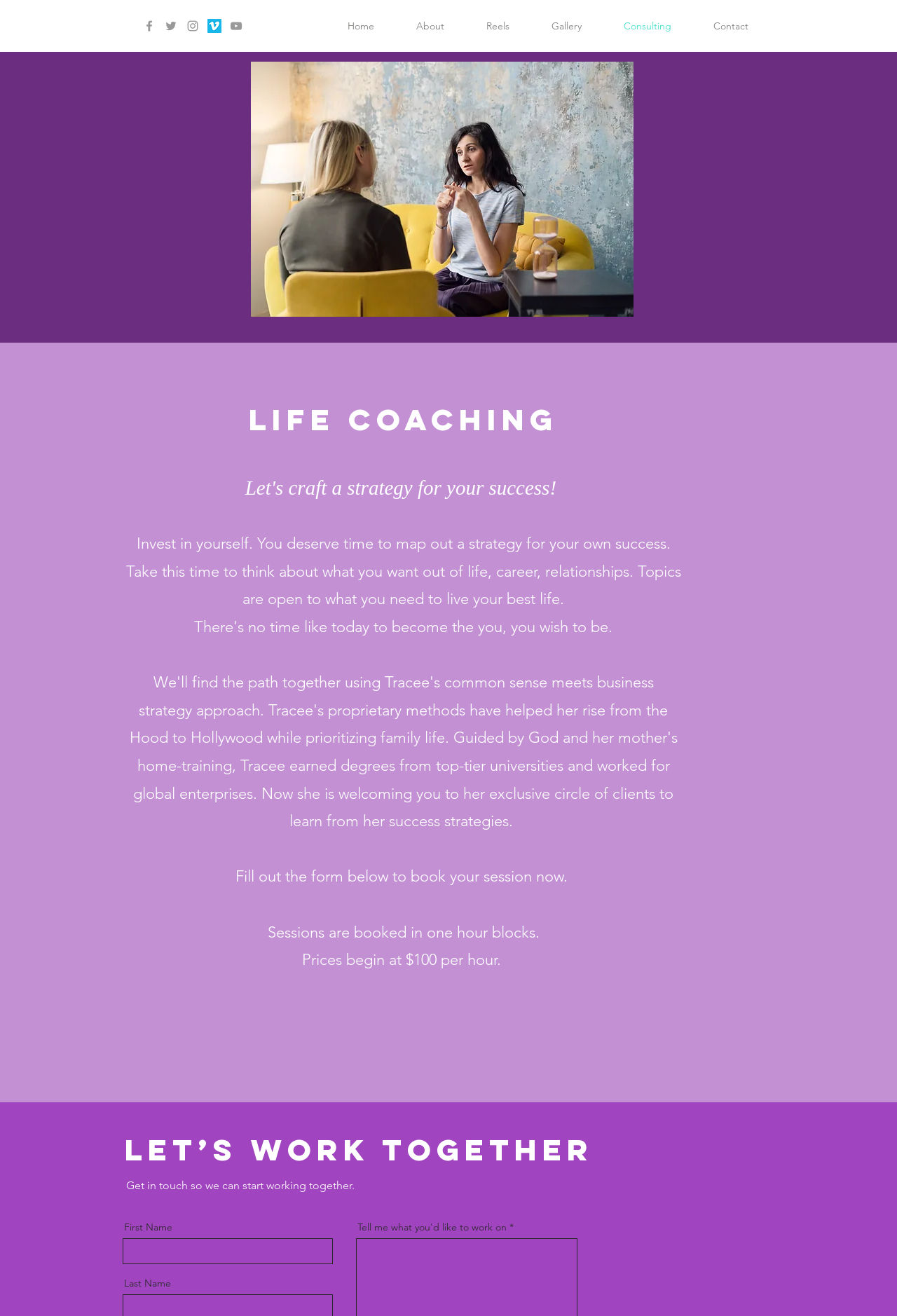How much does a coaching session cost?
Please give a detailed and elaborate explanation in response to the question.

According to the website, the prices for coaching sessions start at $100 per hour, and sessions are booked in one-hour blocks.